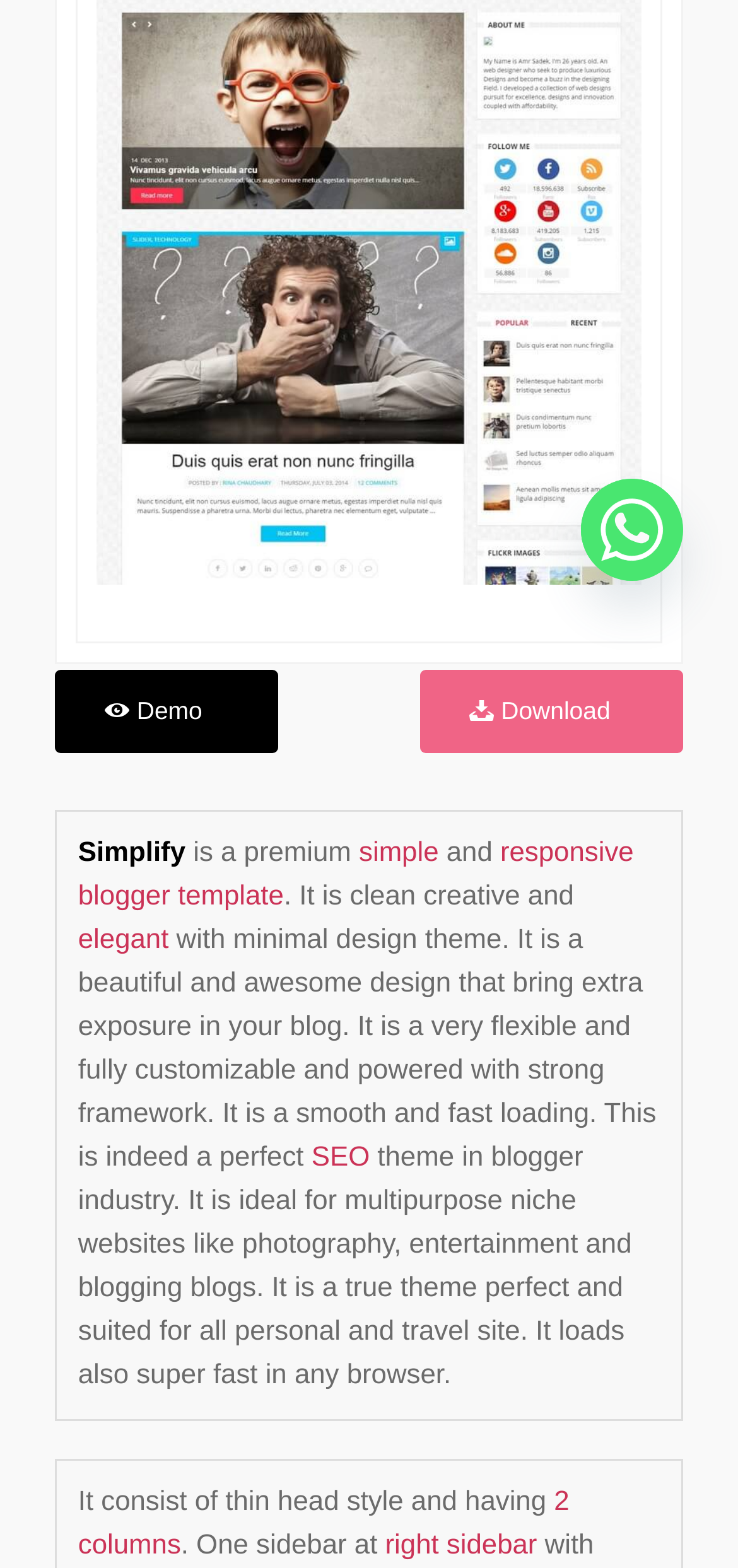Determine the bounding box coordinates for the UI element with the following description: "simple". The coordinates should be four float numbers between 0 and 1, represented as [left, top, right, bottom].

[0.486, 0.535, 0.605, 0.554]